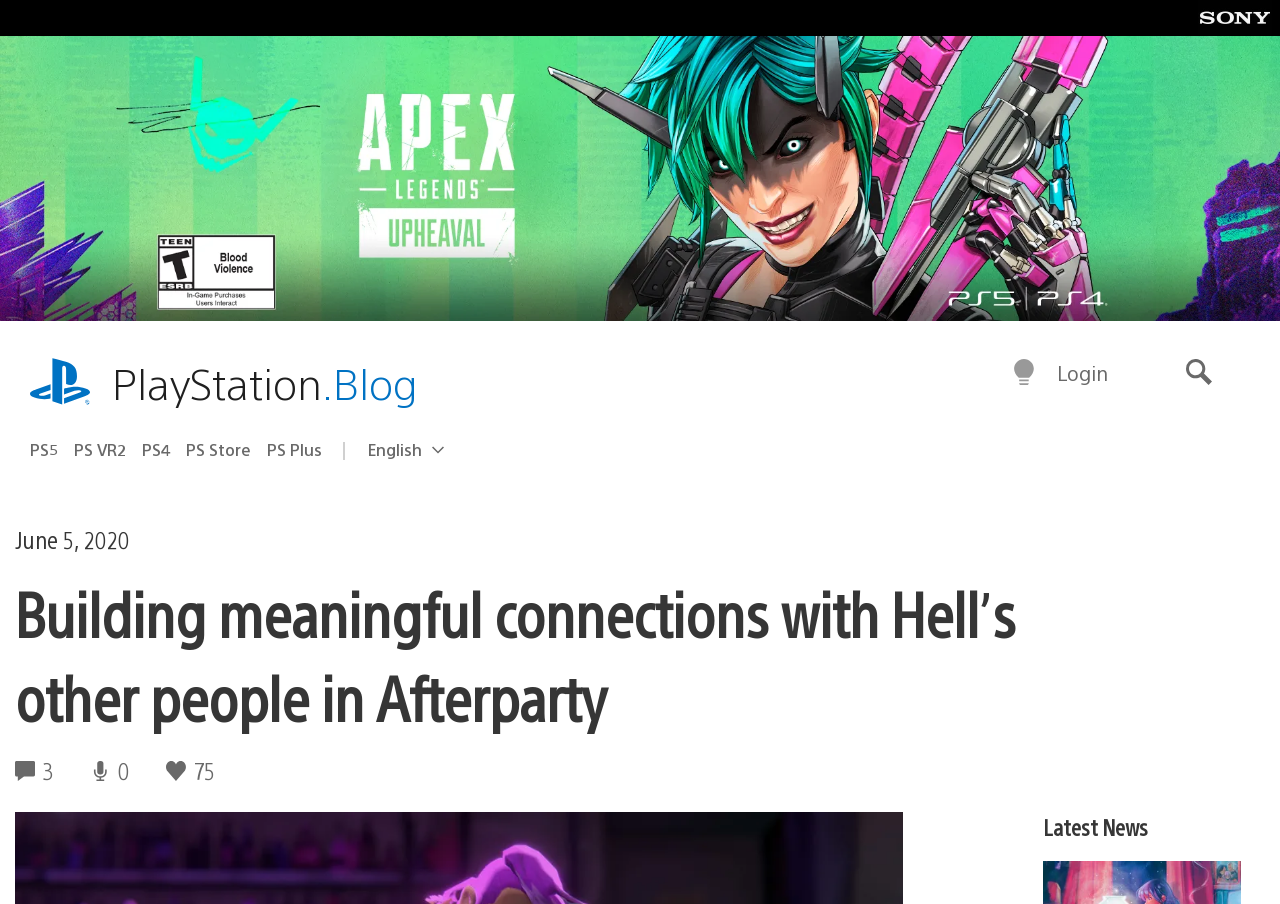Provide a brief response using a word or short phrase to this question:
What is the section title below the article?

Latest News